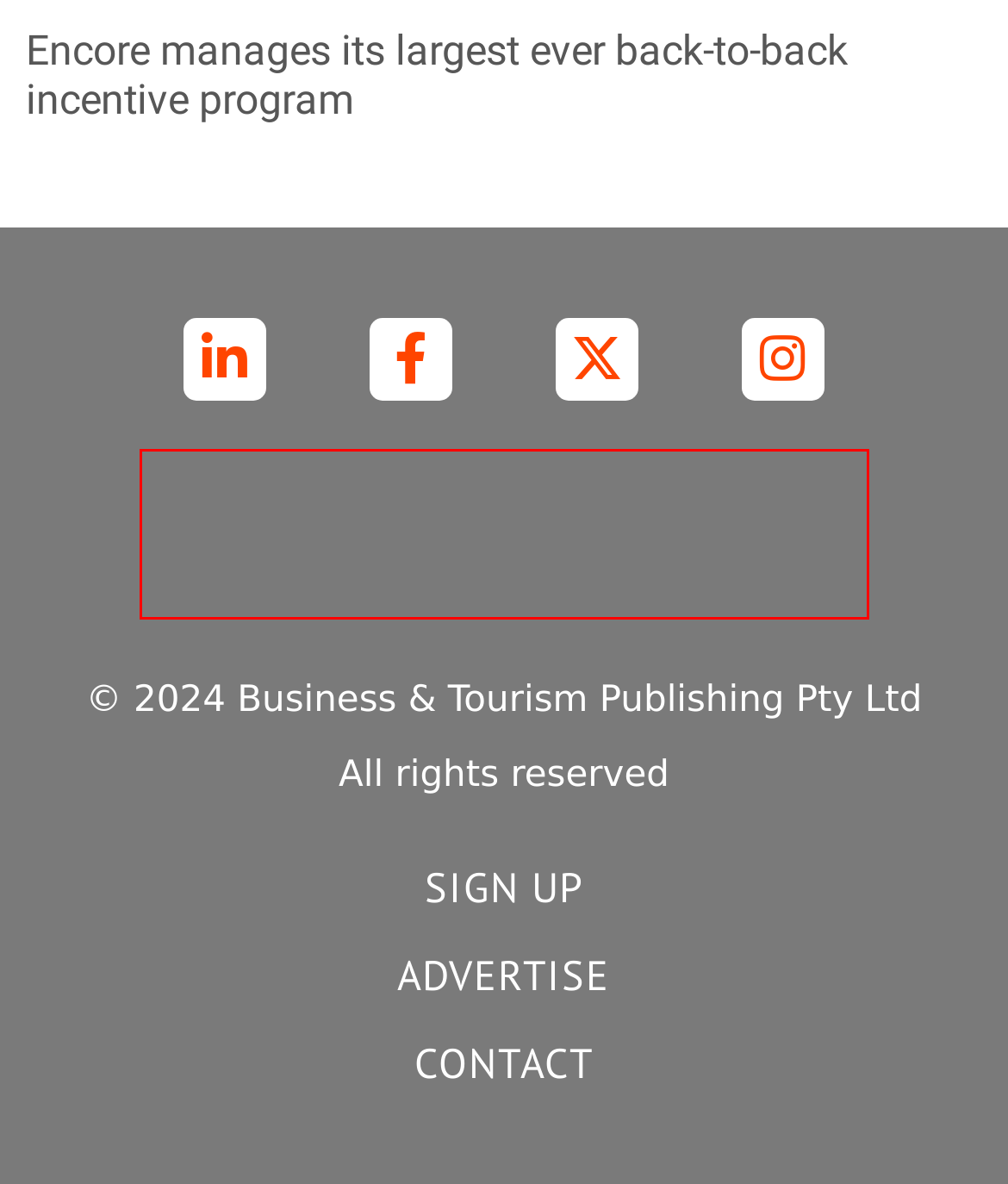You see a screenshot of a webpage with a red bounding box surrounding an element. Pick the webpage description that most accurately represents the new webpage after interacting with the element in the red bounding box. The options are:
A. Darwin to host inaugural Australian sea country conference - micenet
B. Meet the GM: Cairns Convention Centre’s Janet Hamilton on the city’s glow-up - micenet
C. Bonza terminates all staff, Virgin approved for more Vanuatu flights - micenet
D. New chair for Crown Resorts - micenet
E. Survey highlights reasons young people are going off festivals - micenet
F. Advertise - micenet
G. Home - micenet
H. BCEC appoints its first sustainability advisor - micenet

G